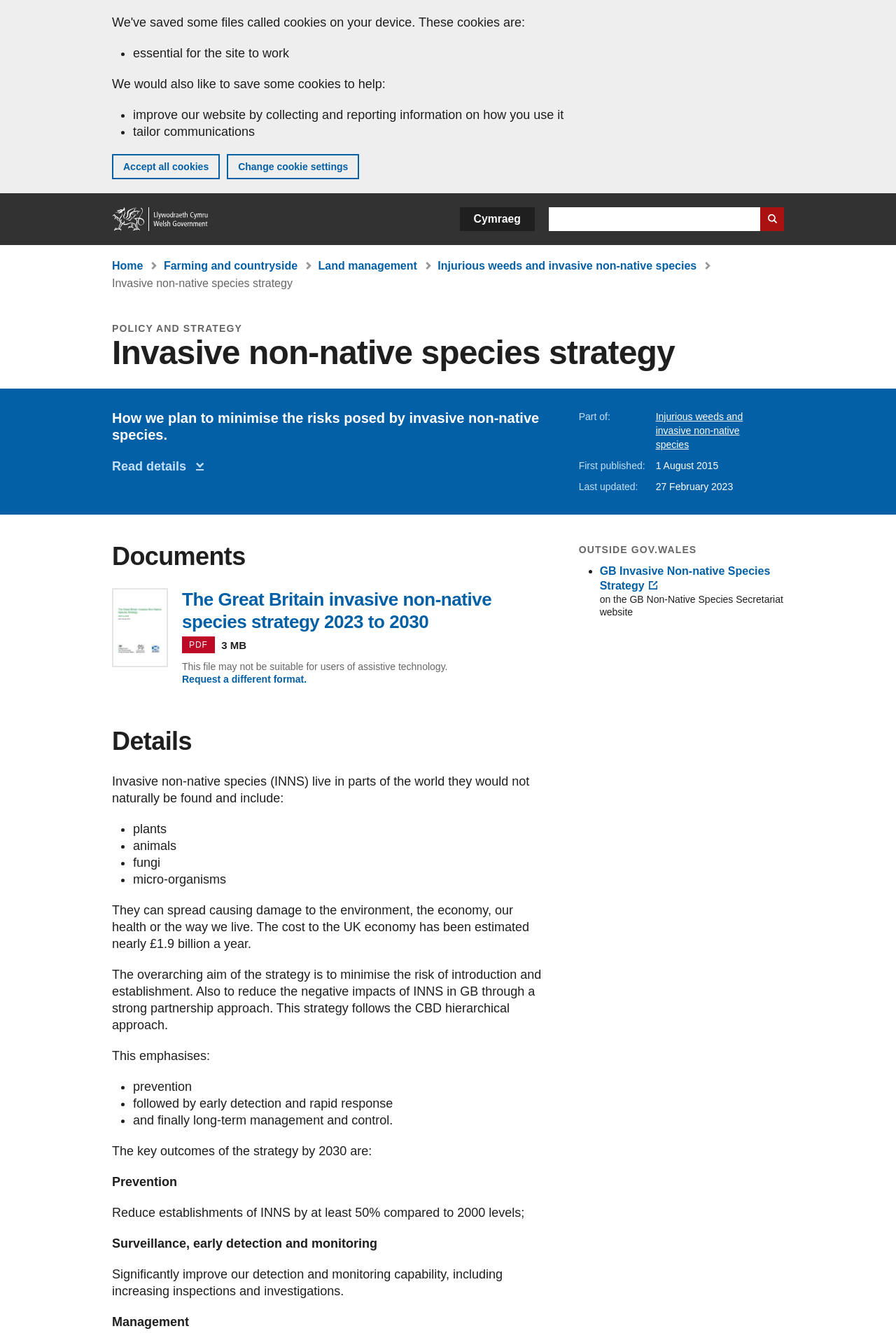Please specify the bounding box coordinates for the clickable region that will help you carry out the instruction: "Read details on this page".

[0.125, 0.343, 0.228, 0.354]